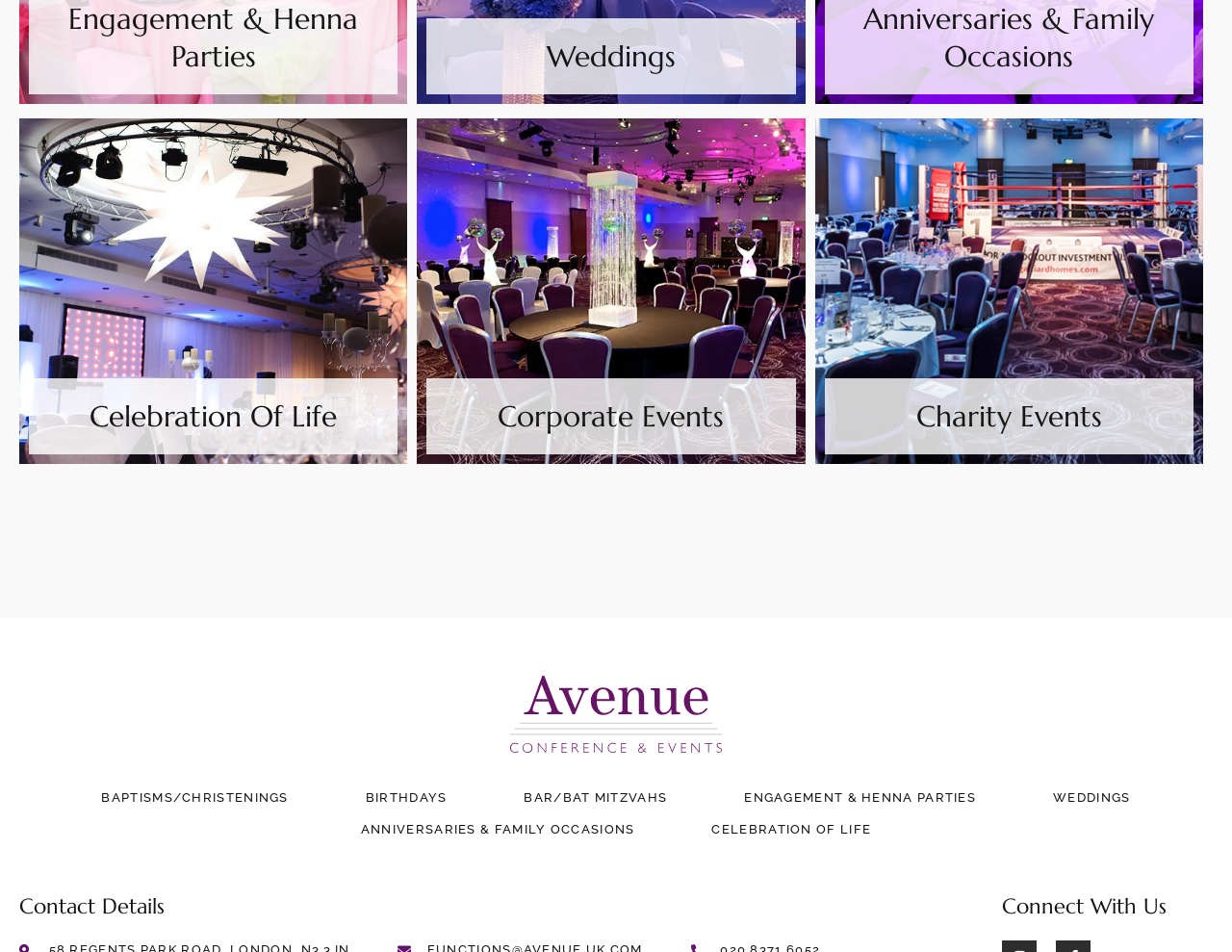Could you specify the bounding box coordinates for the clickable section to complete the following instruction: "View Weddings"?

[0.444, 0.041, 0.548, 0.078]